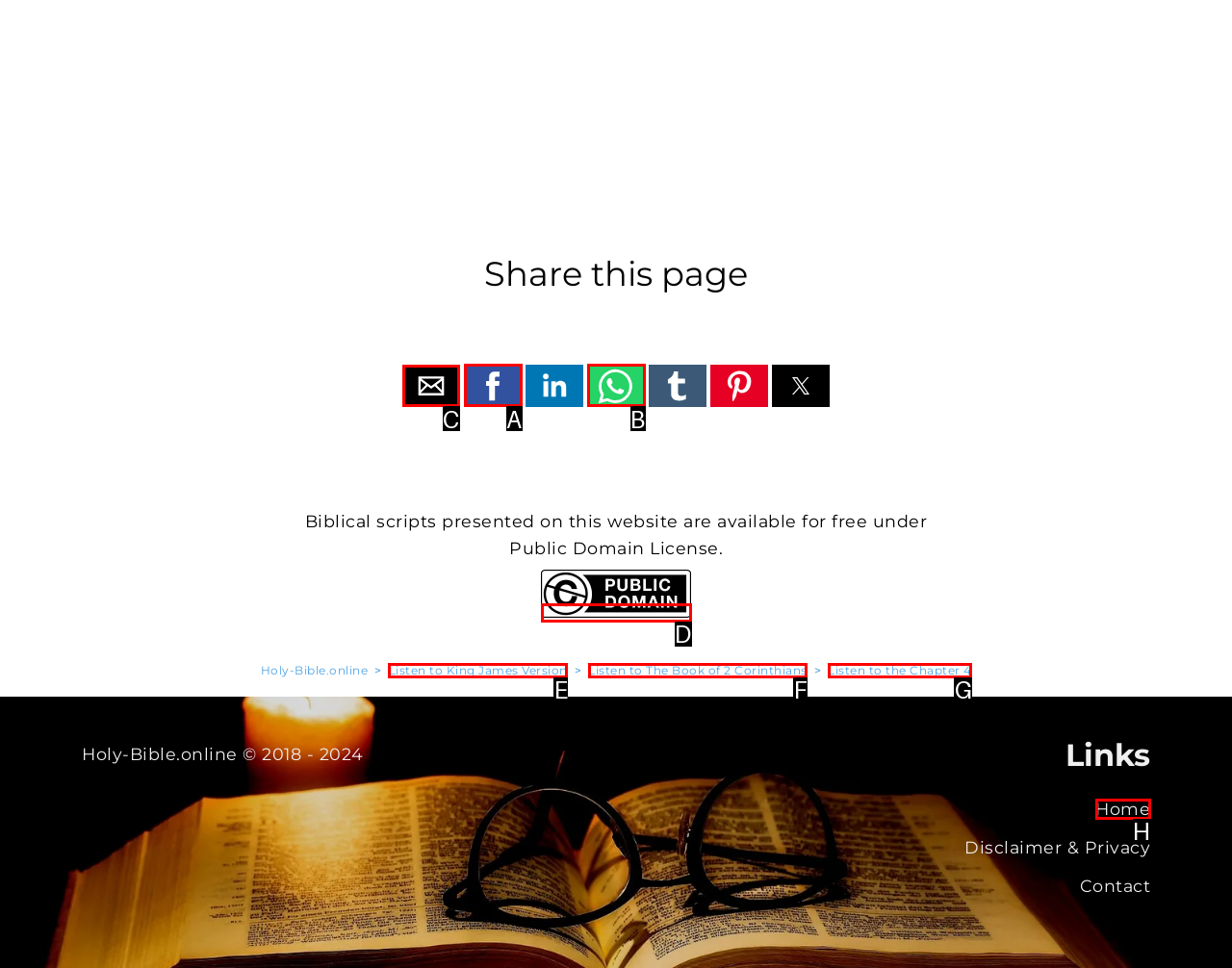Select the UI element that should be clicked to execute the following task: Explore the Business category
Provide the letter of the correct choice from the given options.

None